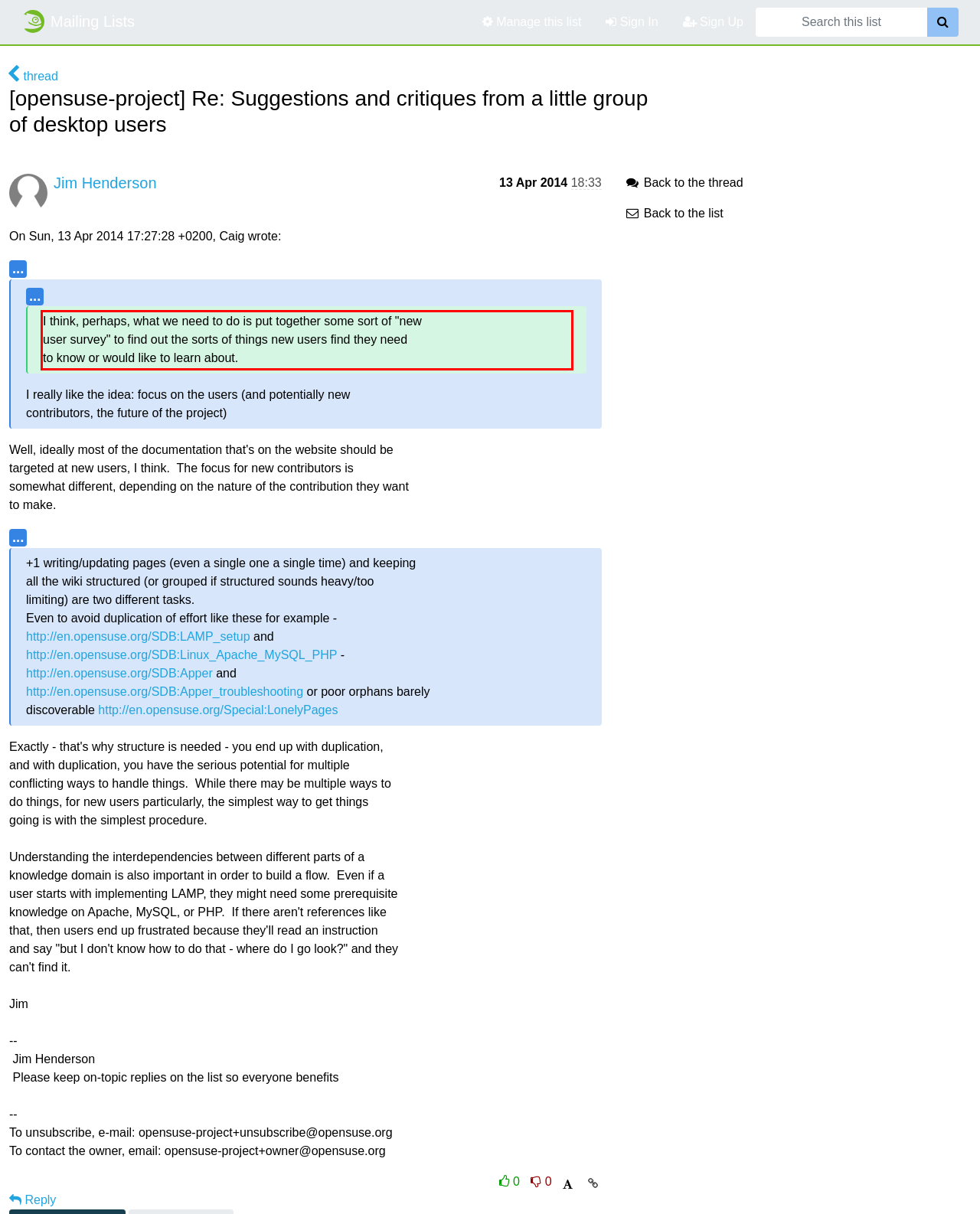You are looking at a screenshot of a webpage with a red rectangle bounding box. Use OCR to identify and extract the text content found inside this red bounding box.

I think, perhaps, what we need to do is put together some sort of "new user survey" to find out the sorts of things new users find they need to know or would like to learn about.